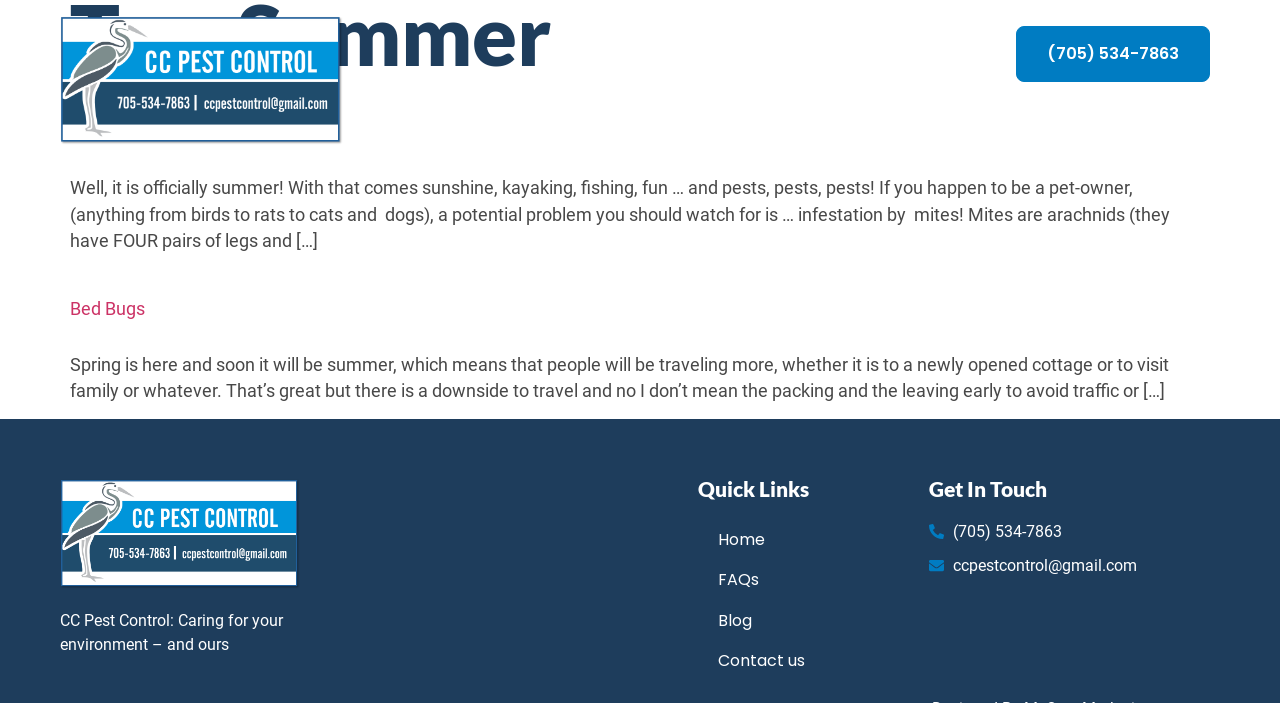Identify the bounding box for the given UI element using the description provided. Coordinates should be in the format (top-left x, top-left y, bottom-right x, bottom-right y) and must be between 0 and 1. Here is the description: (705) 534-7863

[0.794, 0.037, 0.945, 0.117]